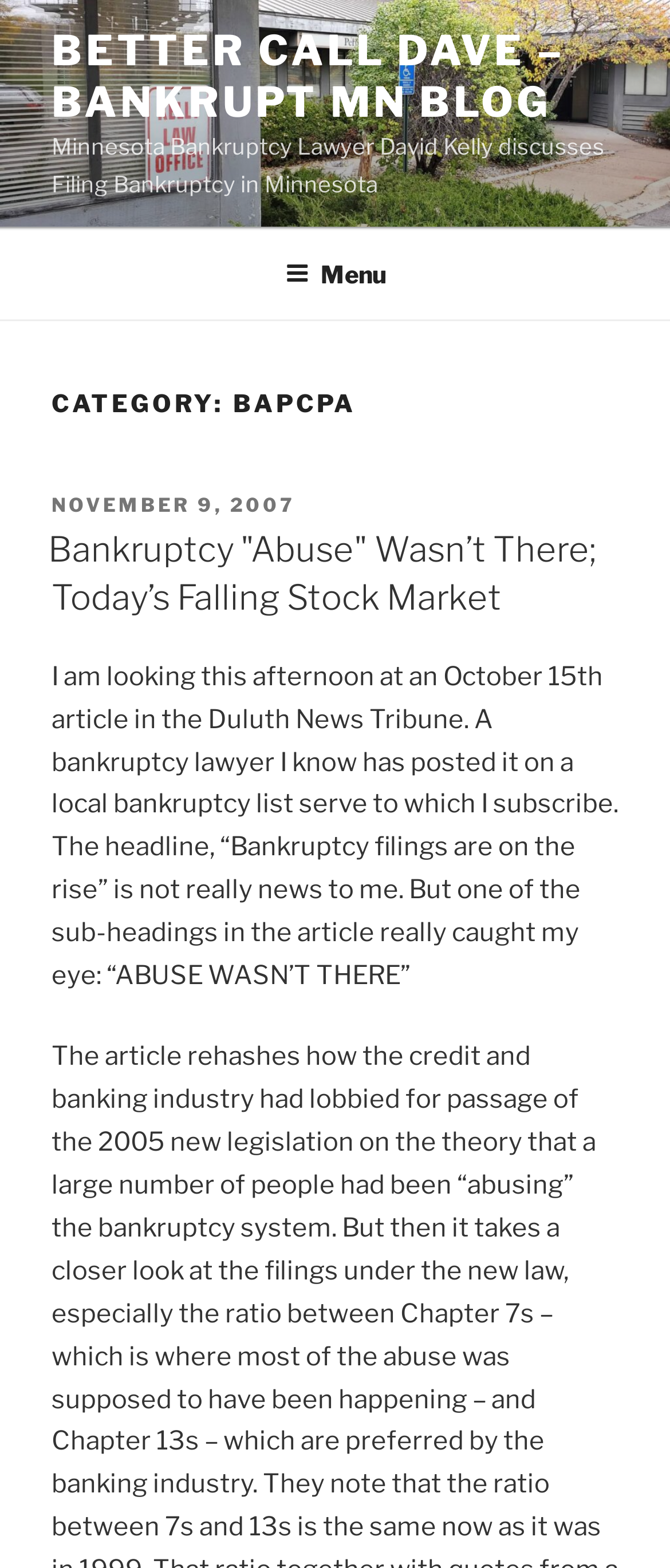Find the bounding box coordinates for the HTML element described in this sentence: "Menu". Provide the coordinates as four float numbers between 0 and 1, in the format [left, top, right, bottom].

[0.388, 0.148, 0.612, 0.202]